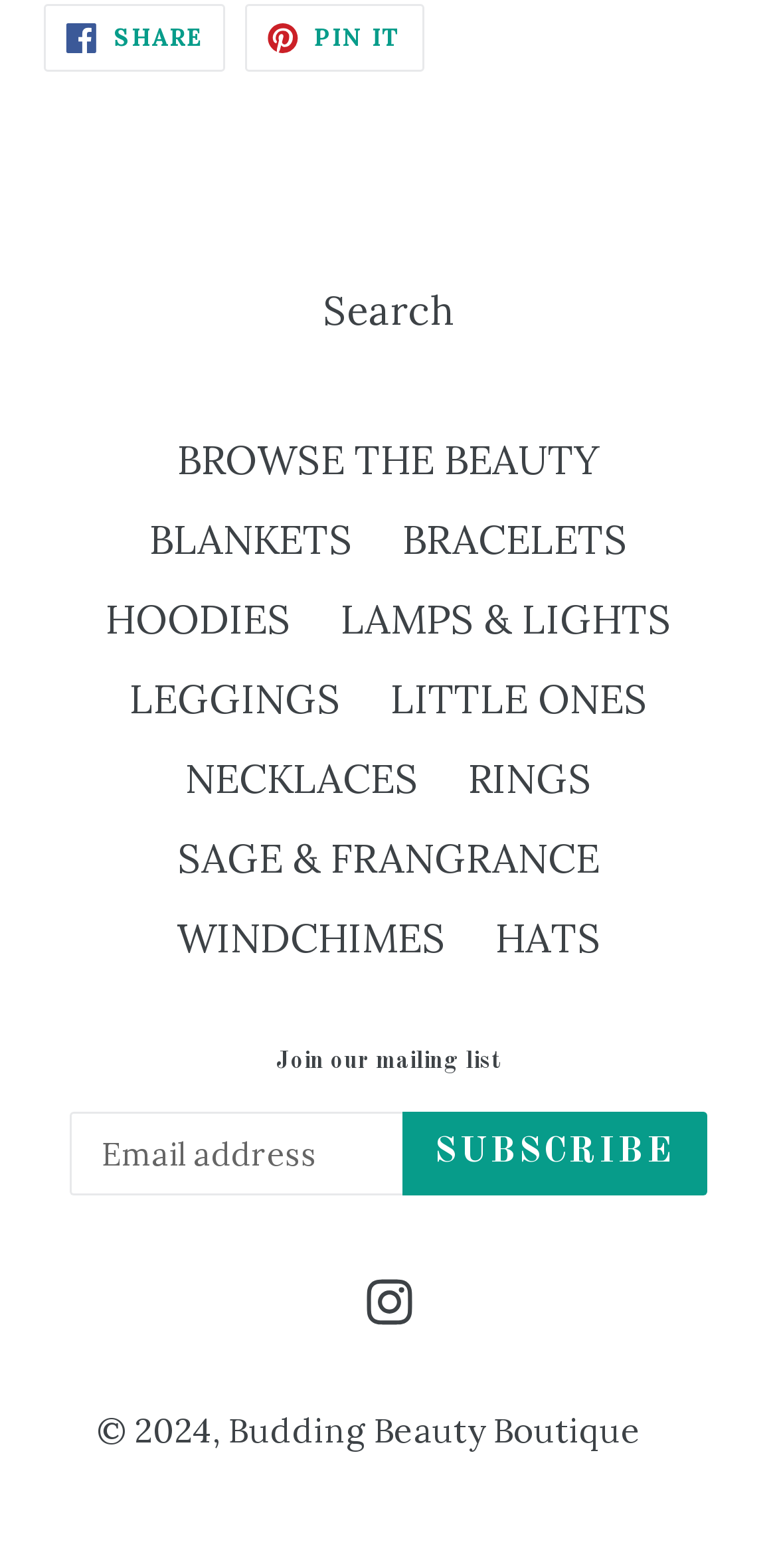Specify the bounding box coordinates for the region that must be clicked to perform the given instruction: "Visit the Instagram page".

[0.463, 0.809, 0.537, 0.848]